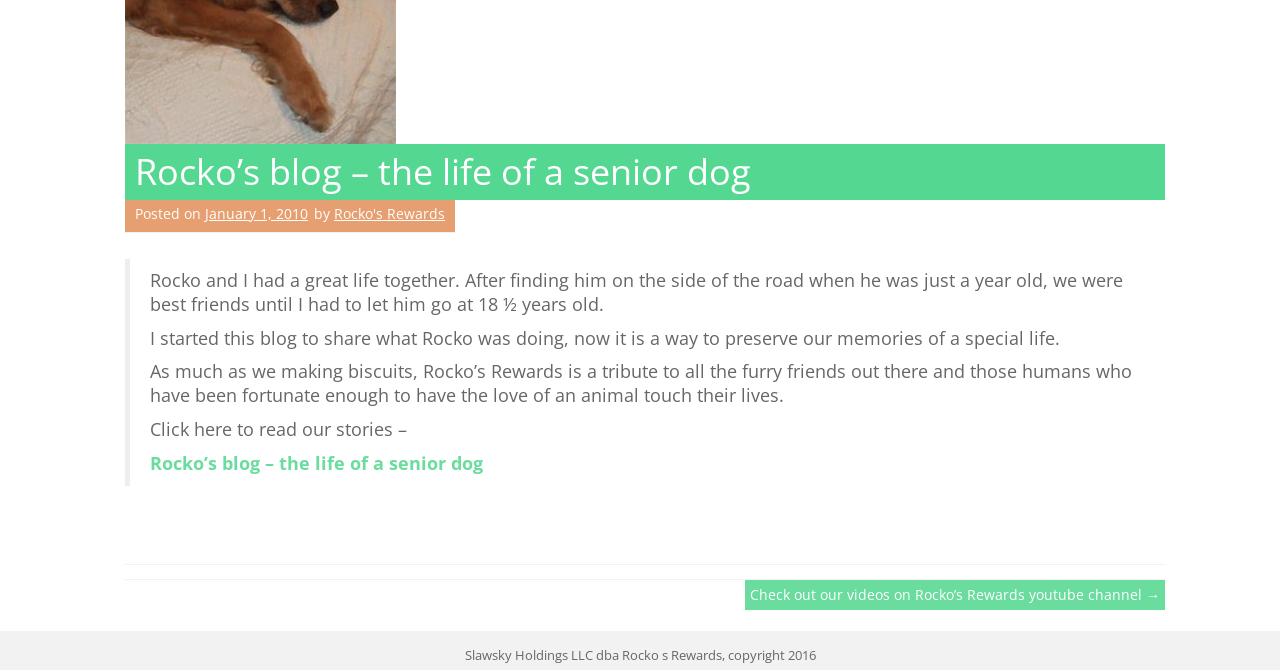Find the bounding box of the UI element described as: "Rocko's Rewards". The bounding box coordinates should be given as four float values between 0 and 1, i.e., [left, top, right, bottom].

[0.261, 0.305, 0.348, 0.333]